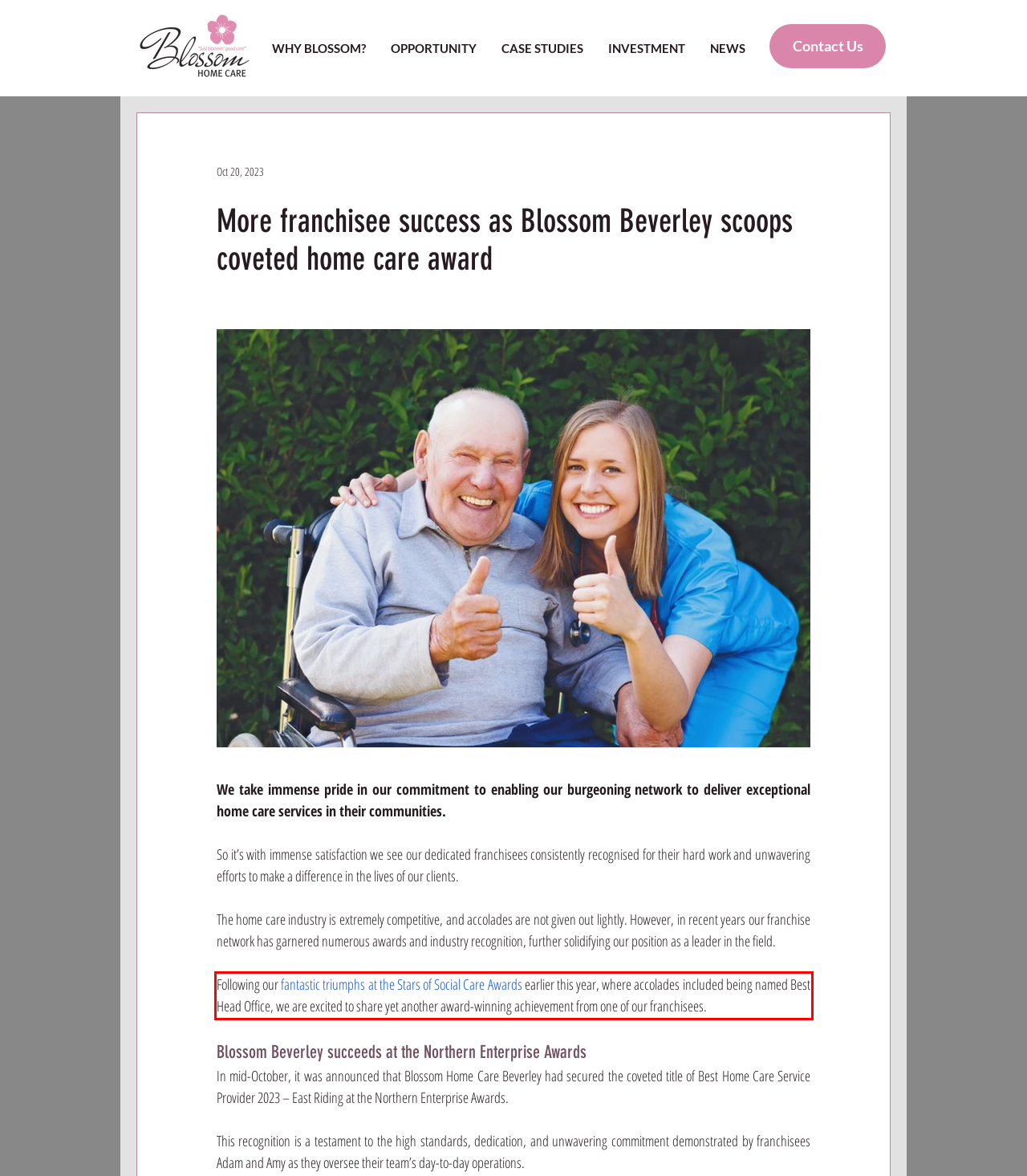Identify the text inside the red bounding box in the provided webpage screenshot and transcribe it.

Following our fantastic triumphs at the Stars of Social Care Awards earlier this year, where accolades included being named Best Head Office, we are excited to share yet another award-winning achievement from one of our franchisees.